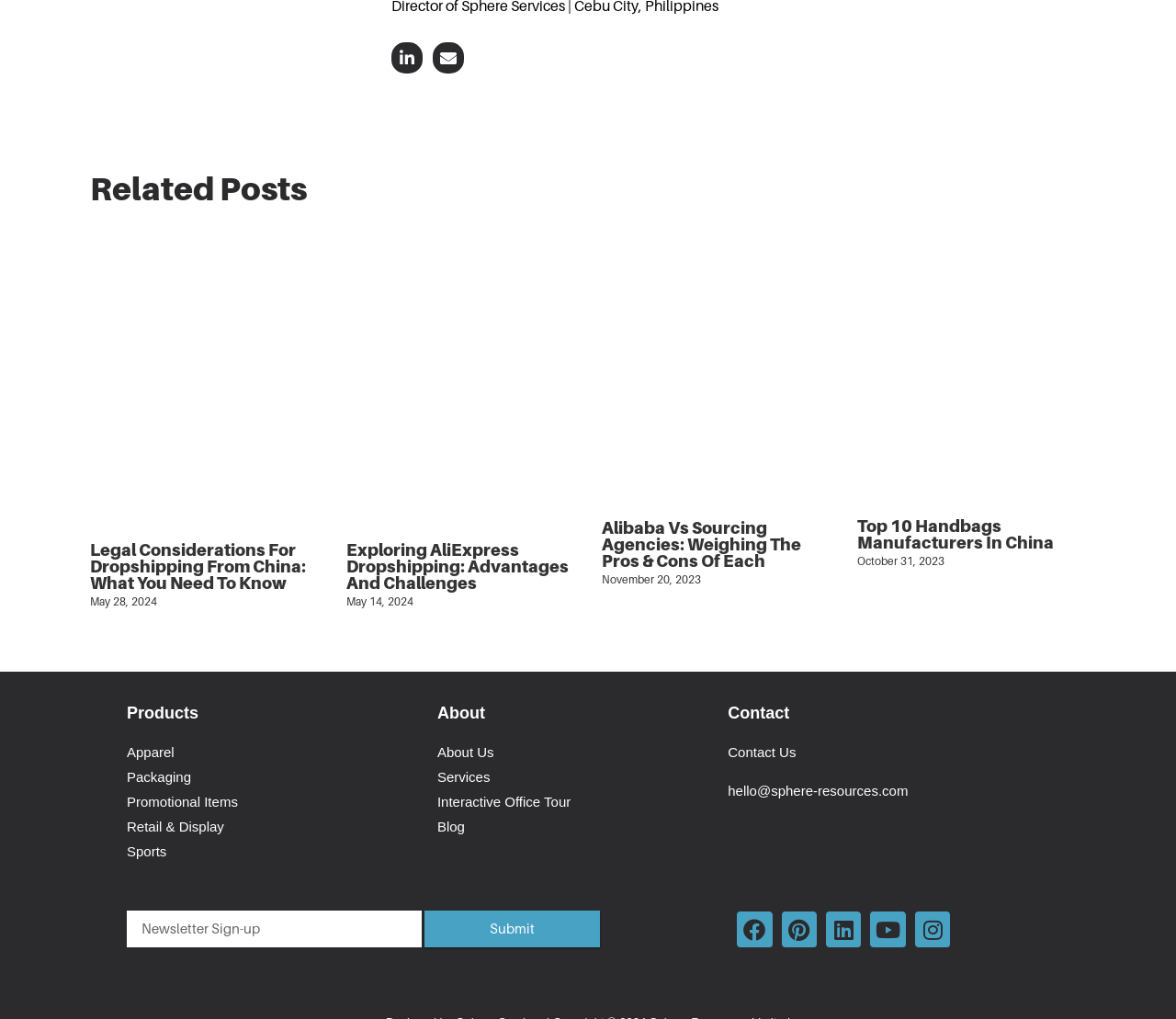Specify the bounding box coordinates for the region that must be clicked to perform the given instruction: "Explore 'About Us'".

[0.372, 0.726, 0.603, 0.75]